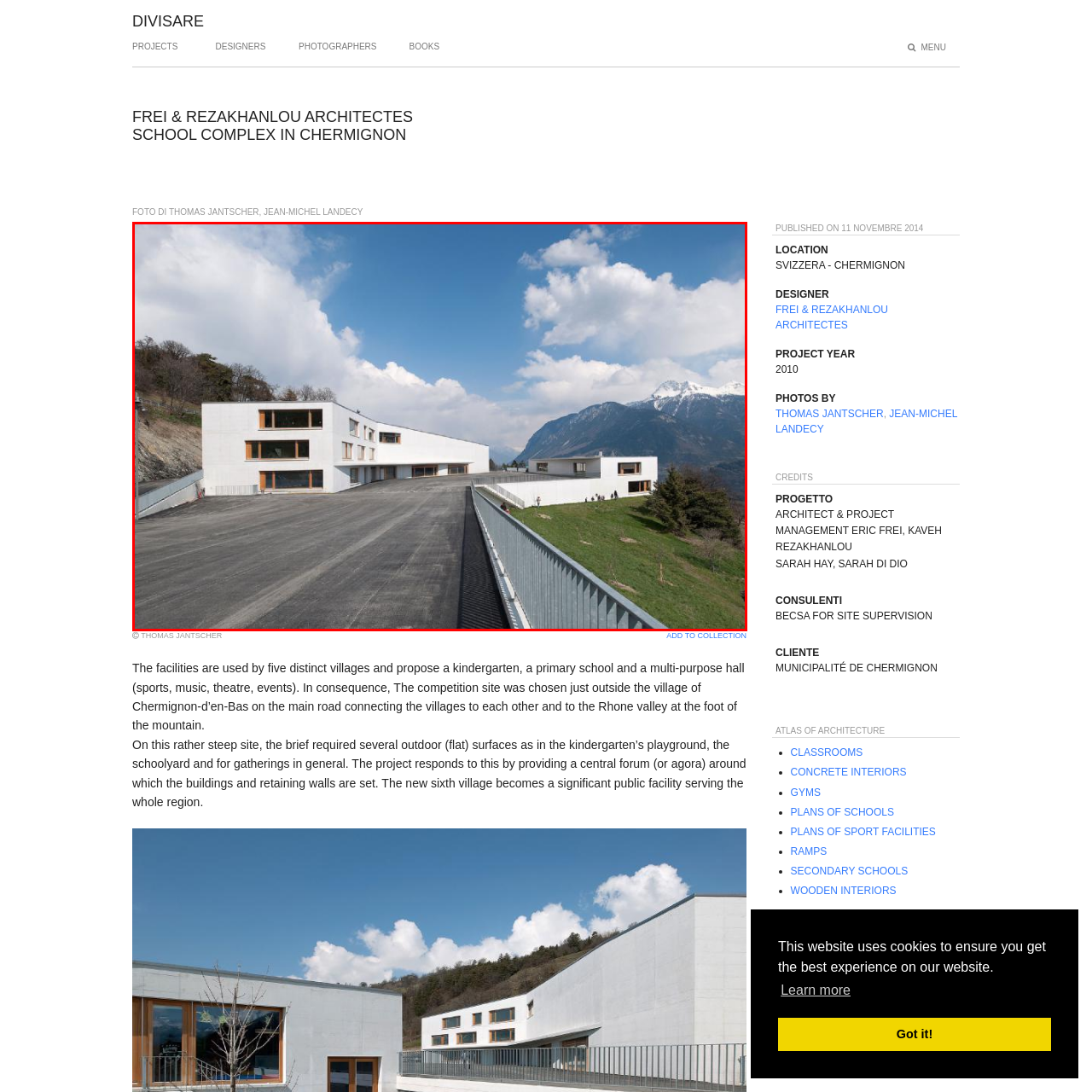What is the color of the building's facade?
Examine the visual content inside the red box and reply with a single word or brief phrase that best answers the question.

White